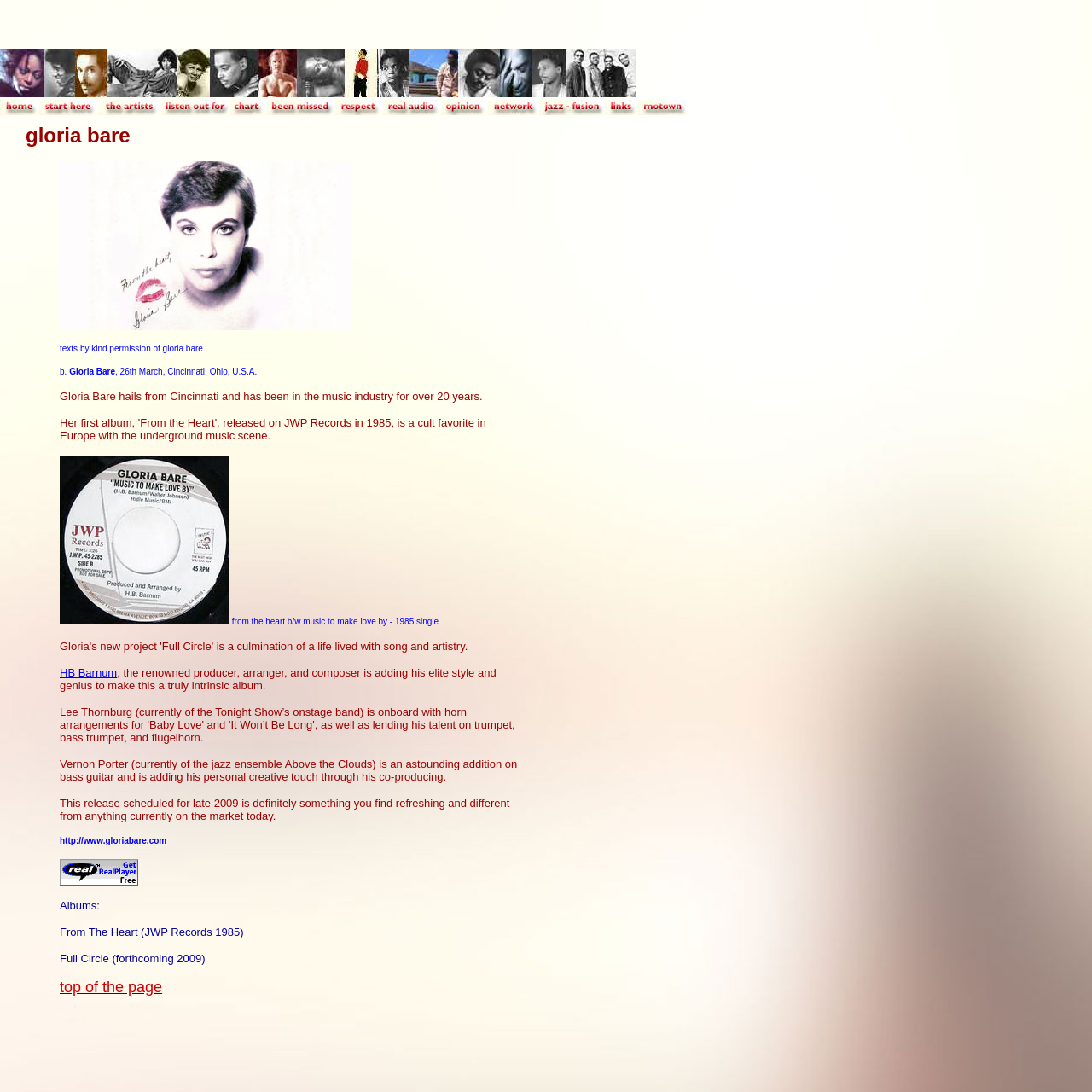Generate a detailed explanation of the webpage's features and information.

The webpage is dedicated to Gloria Bare, a musician from Cincinnati, Ohio. At the top, there is an image related to Soul and/or related artists. Below it, the title "Gloria Bare" is displayed prominently. 

A blockquote section takes up most of the page, containing various elements. An image of Gloria Bare is positioned at the top-left corner of this section, accompanied by a caption "texts by kind permission of gloria bare". Below this, there is a brief bio of Gloria Bare, mentioning her birthplace and years of experience in the music industry. 

To the right of the bio, there is an image of a 45 rpm record, "Gloria Bare 45", with a description "from the heart b/w music to make love by - 1985 single". Further down, there are mentions of HB Barnum, a renowned producer, and Vernon Porter, a bass guitarist, who are both involved in Gloria Bare's album. 

The webpage also discusses the upcoming album release in 2009, which promises to be a refreshing and different sound. There are links to Gloria Bare's official website and a Real Player link, which likely leads to music samples. 

The page also lists Gloria Bare's albums, including "From The Heart" (1985) and "Full Circle" (forthcoming 2009). At the very bottom, there is a link to return to the top of the page. 

On the top-right side of the page, there are several links and corresponding images, including "Soulwalking", "Start Here", "The Artists", "Listen Out For", "The Chart", "Been Missed", "Respect", "Real Audio", "Opinion", "Network", "Jazz & Fusion", "Links", and "Motown". These links likely lead to other related webpages or sections within the website.